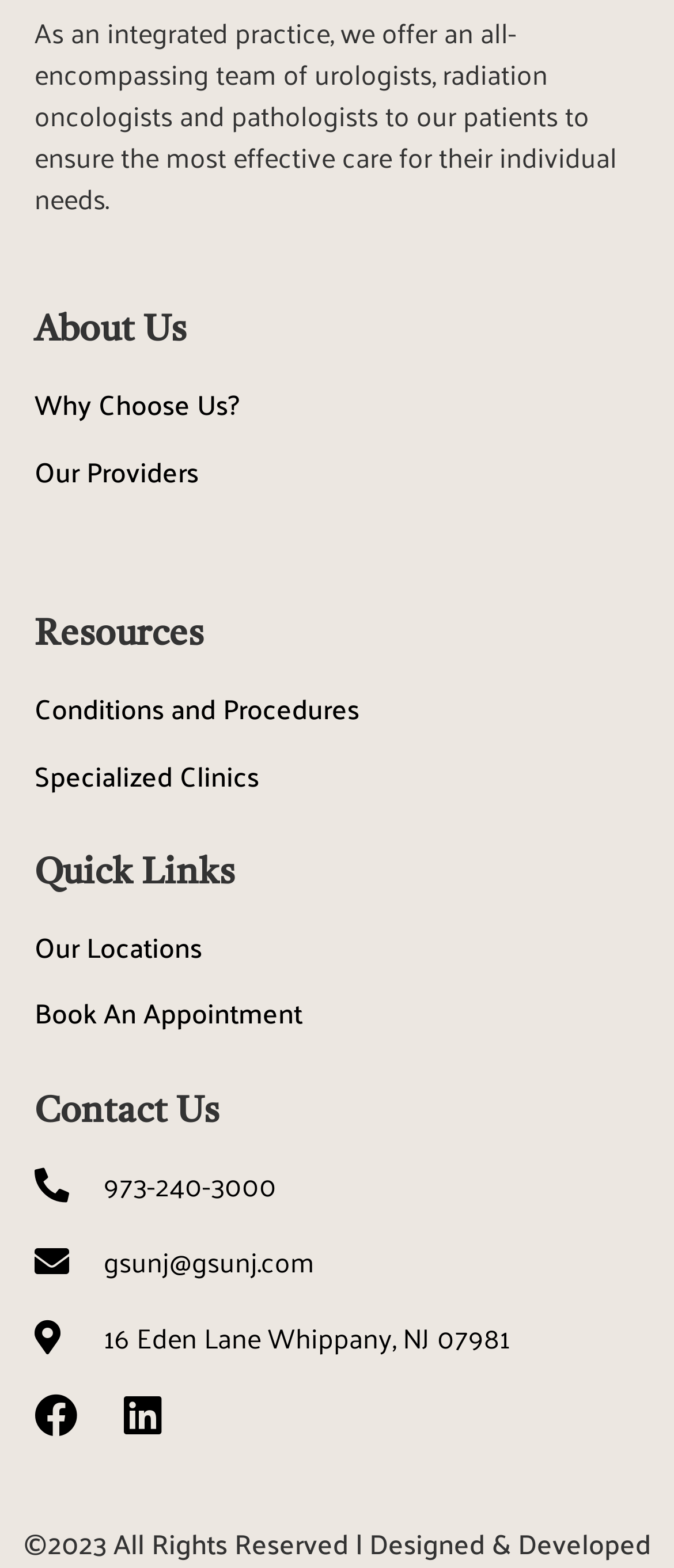Please locate the bounding box coordinates for the element that should be clicked to achieve the following instruction: "View conditions and procedures". Ensure the coordinates are given as four float numbers between 0 and 1, i.e., [left, top, right, bottom].

[0.051, 0.436, 0.533, 0.468]